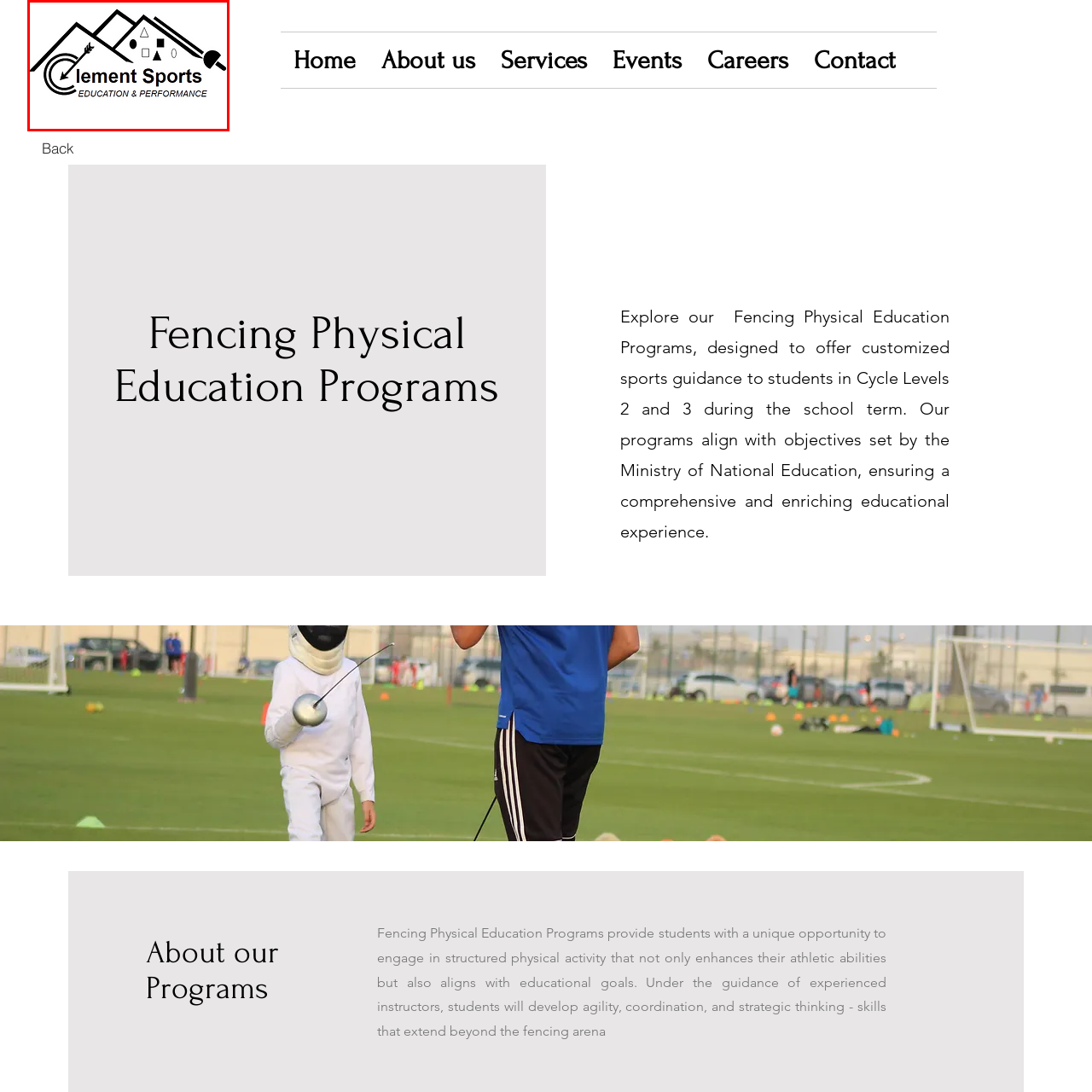Take a close look at the image marked with a red boundary and thoroughly answer the ensuing question using the information observed in the image:
What is the significance of the arrow piercing a target?

The arrow piercing a target in the logo of Clement Sports symbolizes precision and focus, which are crucial elements in sports training. It emphasizes the importance of setting goals and striving to achieve them with accuracy and determination.